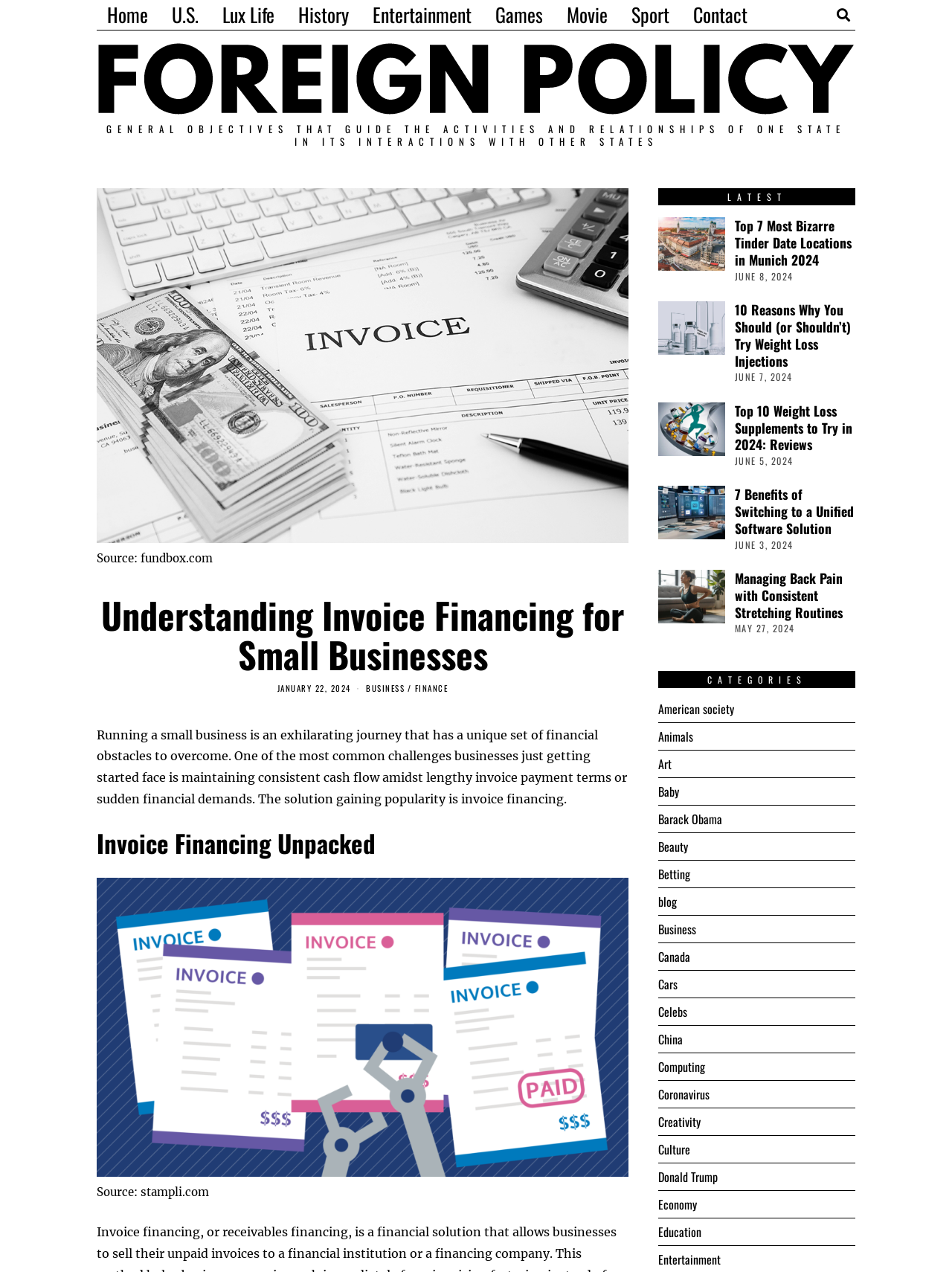Pinpoint the bounding box coordinates of the area that should be clicked to complete the following instruction: "Click on the 'BUSINESS' link". The coordinates must be given as four float numbers between 0 and 1, i.e., [left, top, right, bottom].

[0.385, 0.536, 0.425, 0.546]